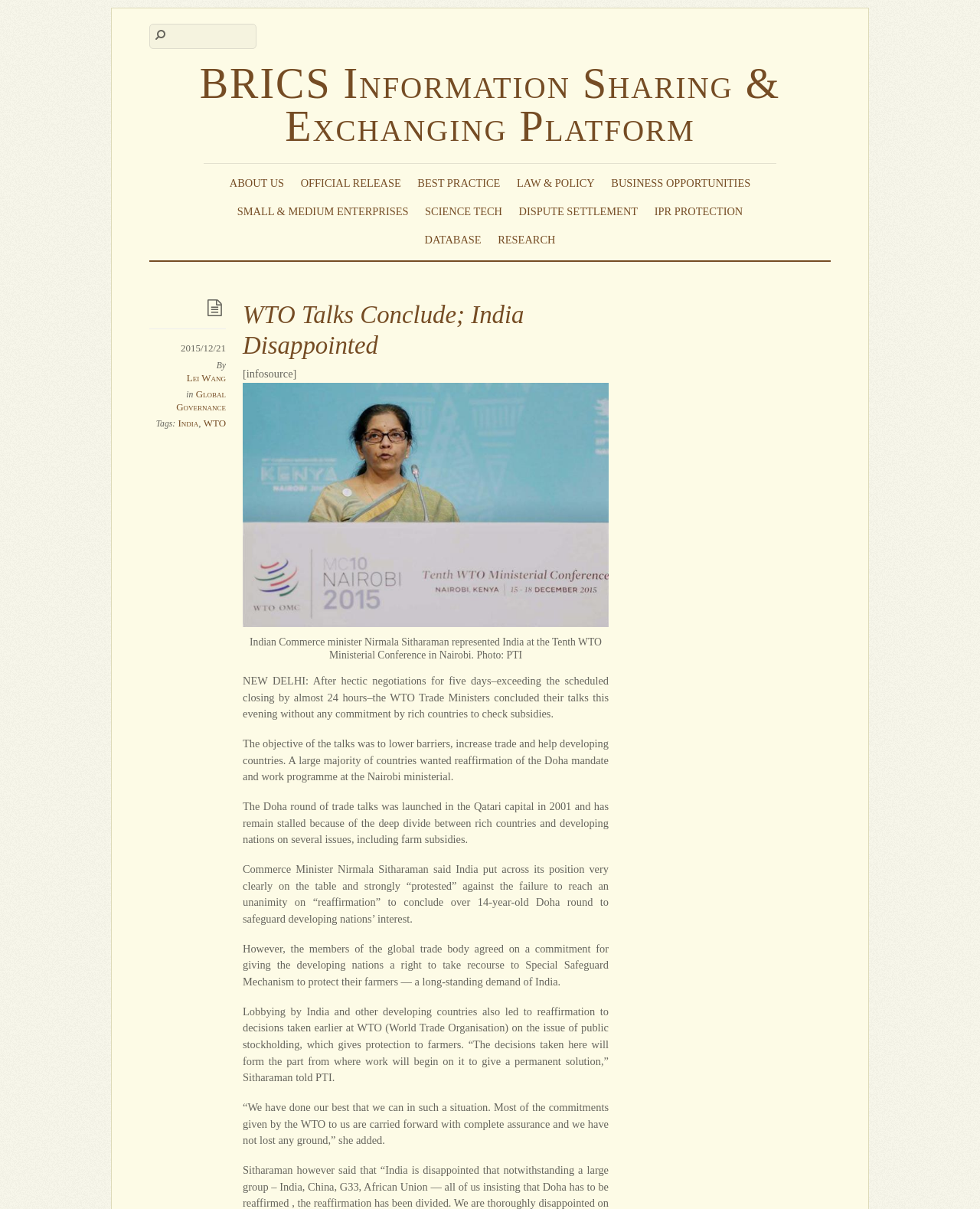Explain in detail what is displayed on the webpage.

The webpage is about the WTO talks and India's disappointment, as indicated by the title "WTO Talks Conclude; India Disappointed – BRICS Information Sharing & Exchanging Platform". 

At the top, there is a navigation menu with 9 links: "BRICS Information Sharing & Exchanging Platform", "ABOUT US", "OFFICIAL RELEASE", "BEST PRACTICE", "LAW & POLICY", "BUSINESS OPPORTUNITIES", "SMALL & MEDIUM ENTERPRISES", "SCIENCE TECH", and "DISPUTE SETTLEMENT". 

Below the navigation menu, there is a search box labeled "Search". 

The main content of the webpage is an article about the WTO talks. The article title "WTO Talks Conclude; India Disappointed" is followed by a brief description "[infosource]" and a timestamp "2015/12/21". The author of the article is "Lei Wang", and it is categorized under "Global Governance". There are also tags "India" and "WTO" associated with the article. 

The article features an image of Indian Commerce minister Nirmala Sitharaman represented India at the Tenth WTO Ministerial Conference in Nairobi, with a caption. 

The article content is divided into several paragraphs, describing the outcome of the WTO talks, including the failure to reach an agreement on the Doha round of trade talks, and the commitment to give developing nations a right to take recourse to Special Safeguard Mechanism to protect their farmers. The article also quotes Commerce Minister Nirmala Sitharaman's statements on the outcome of the talks.